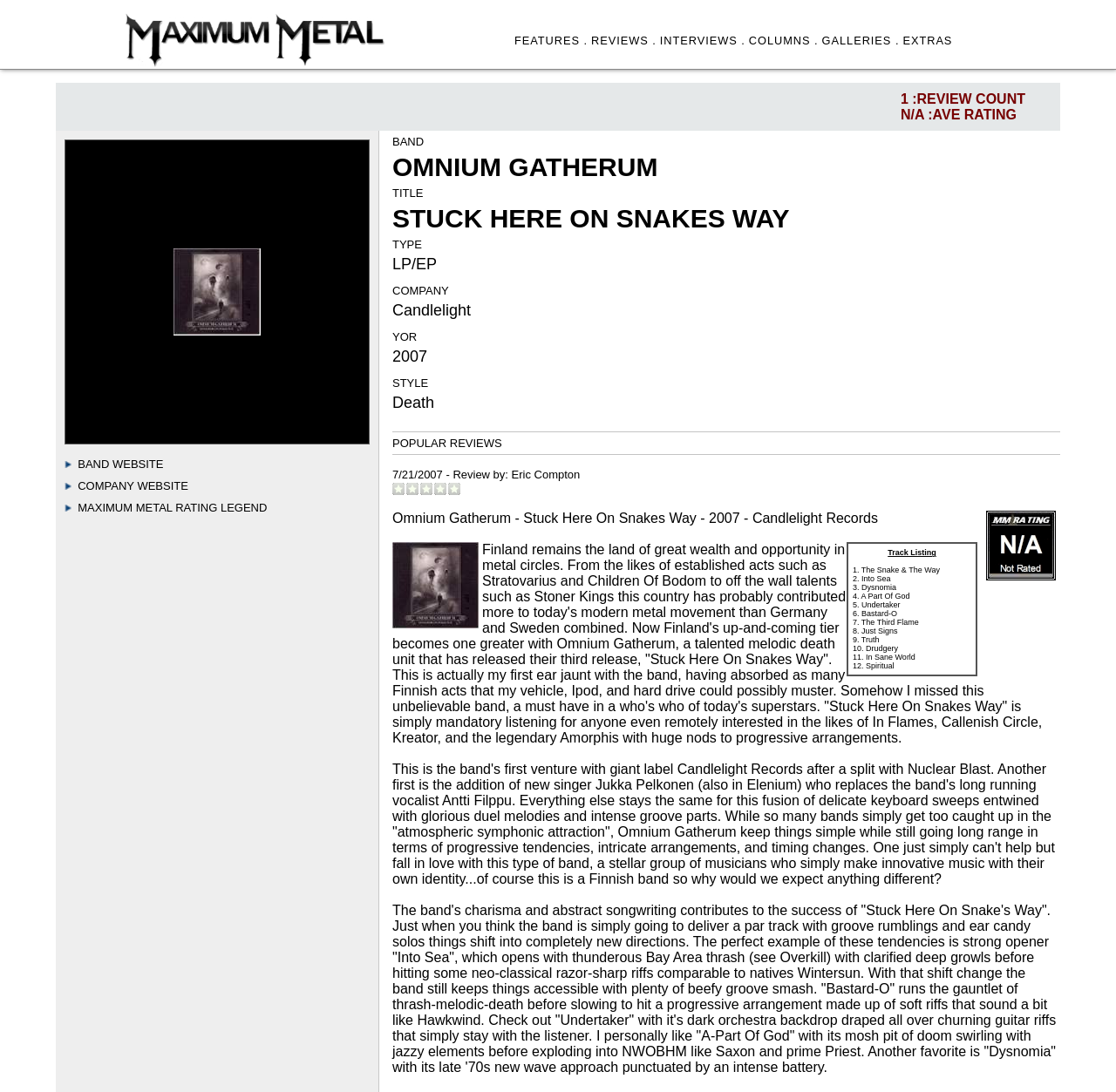Use the details in the image to answer the question thoroughly: 
What is the record label of the album being reviewed?

According to the webpage, the album 'Stuck Here On Snakes Way' by Omnium Gatherum is released on the Candlelight Records label, which is mentioned in the review.